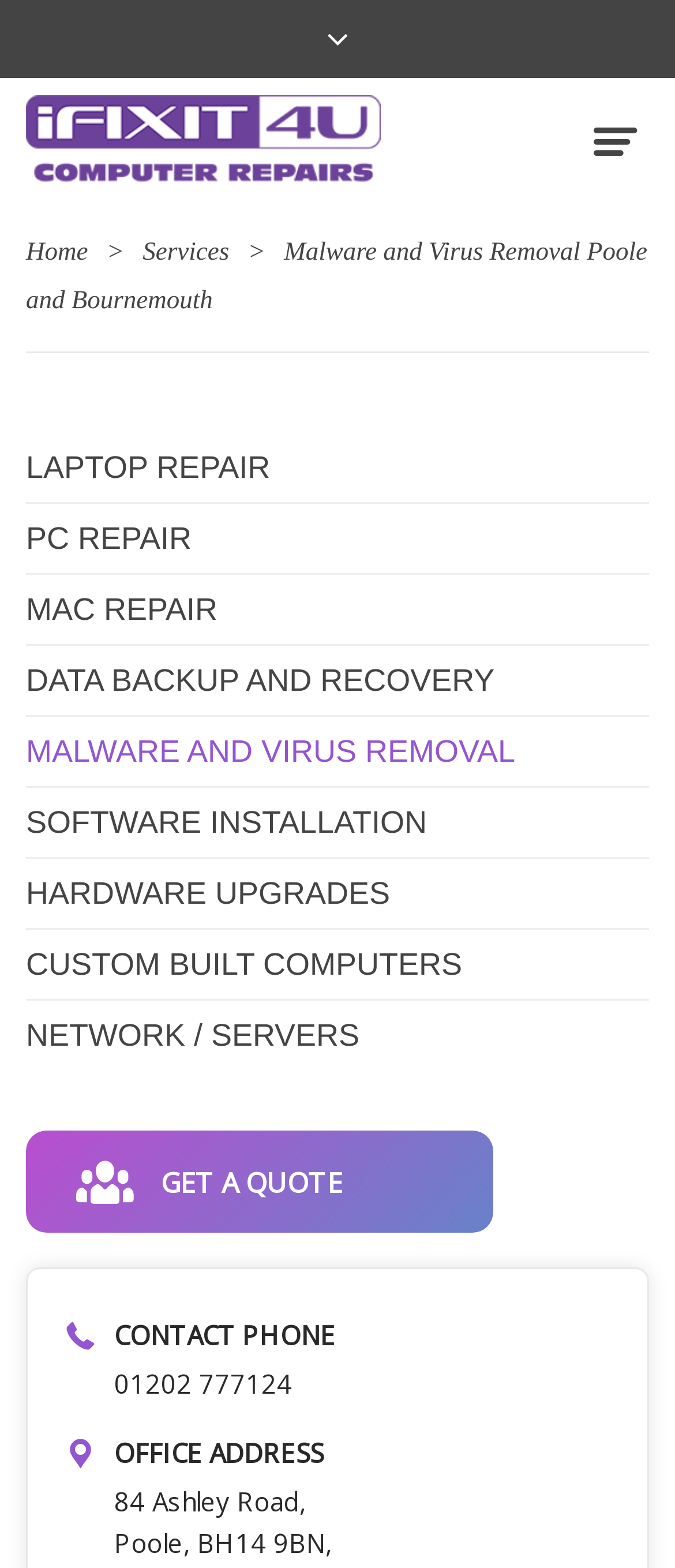Using the webpage screenshot, find the UI element described by PC REPAIR. Provide the bounding box coordinates in the format (top-left x, top-left y, bottom-right x, bottom-right y), ensuring all values are floating point numbers between 0 and 1.

[0.038, 0.332, 0.284, 0.354]